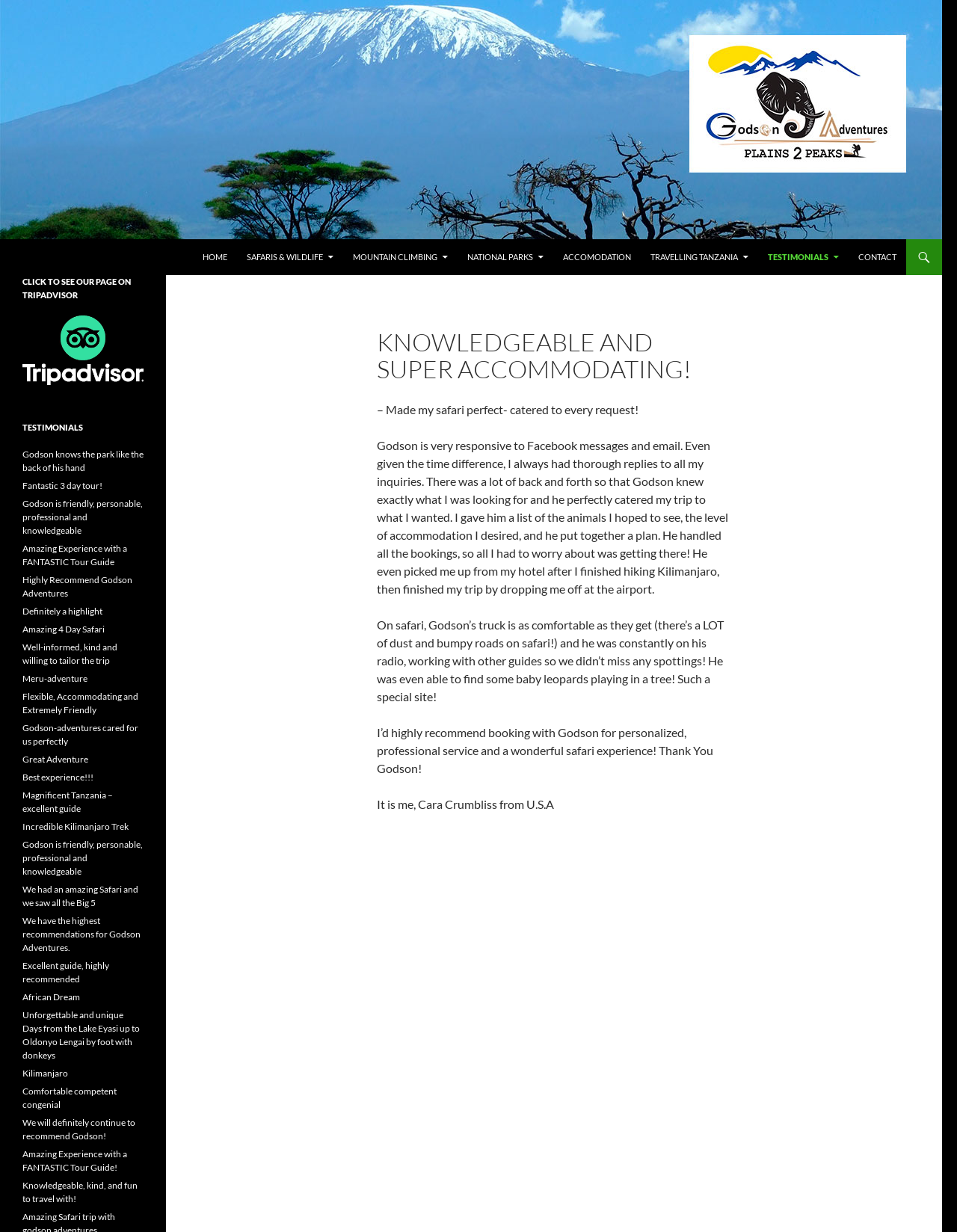Pinpoint the bounding box coordinates of the element that must be clicked to accomplish the following instruction: "Click on the 'CLICK TO SEE OUR PAGE ON TRIPADVISOR' link". The coordinates should be in the format of four float numbers between 0 and 1, i.e., [left, top, right, bottom].

[0.023, 0.279, 0.15, 0.288]